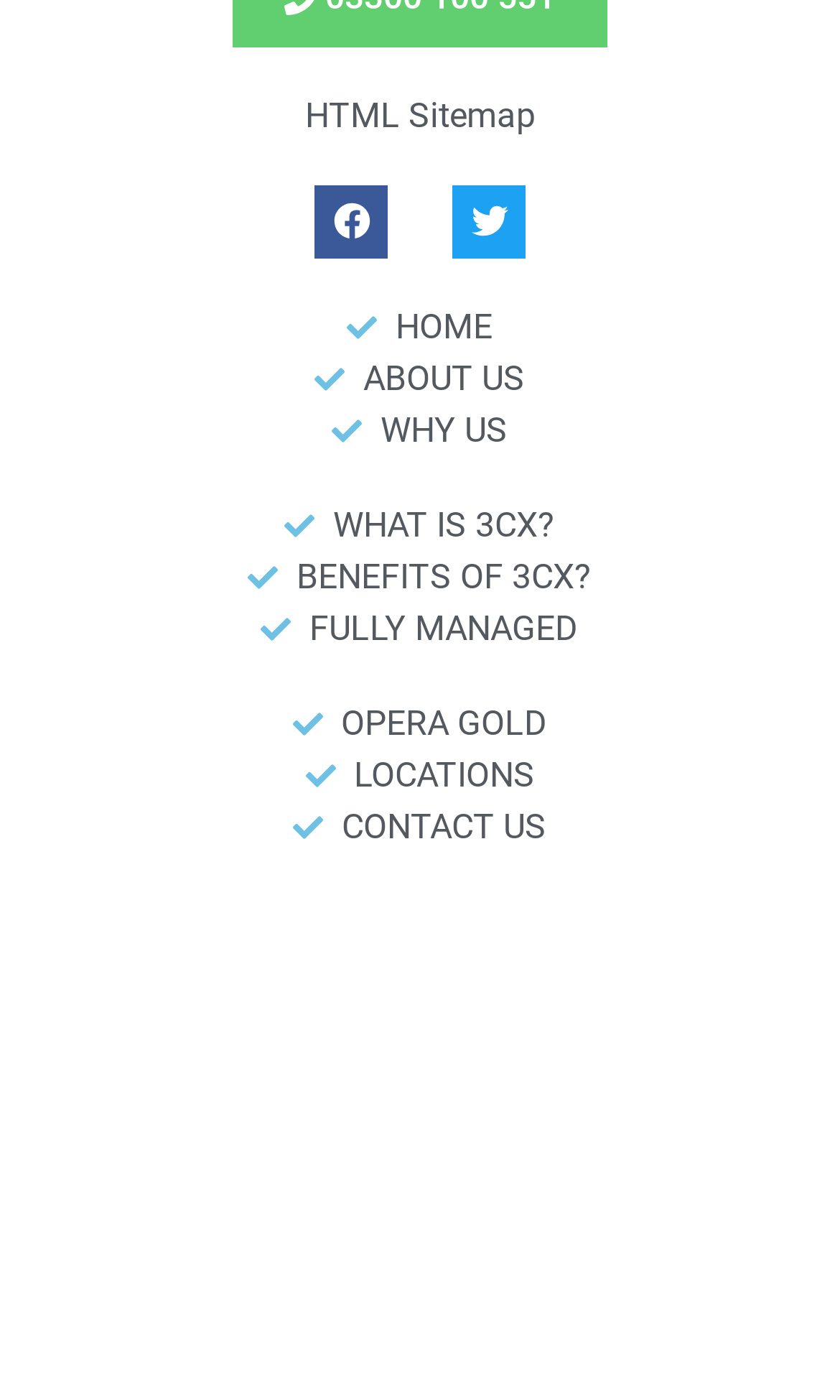Pinpoint the bounding box coordinates of the area that must be clicked to complete this instruction: "contact us".

[0.154, 0.573, 0.846, 0.609]